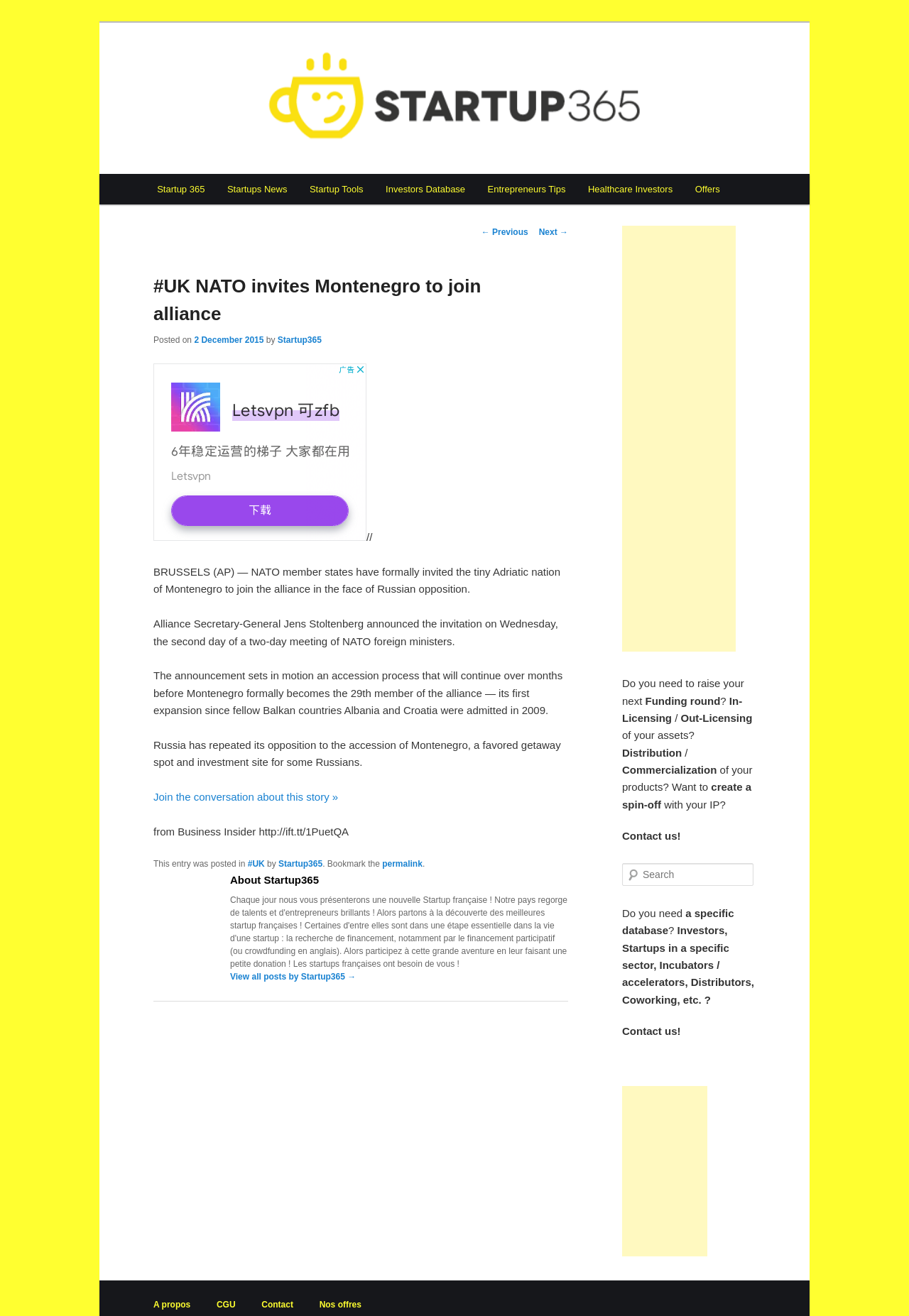What is the name of the website or publication that posted this article?
Please provide a single word or phrase as your answer based on the image.

Startup 365